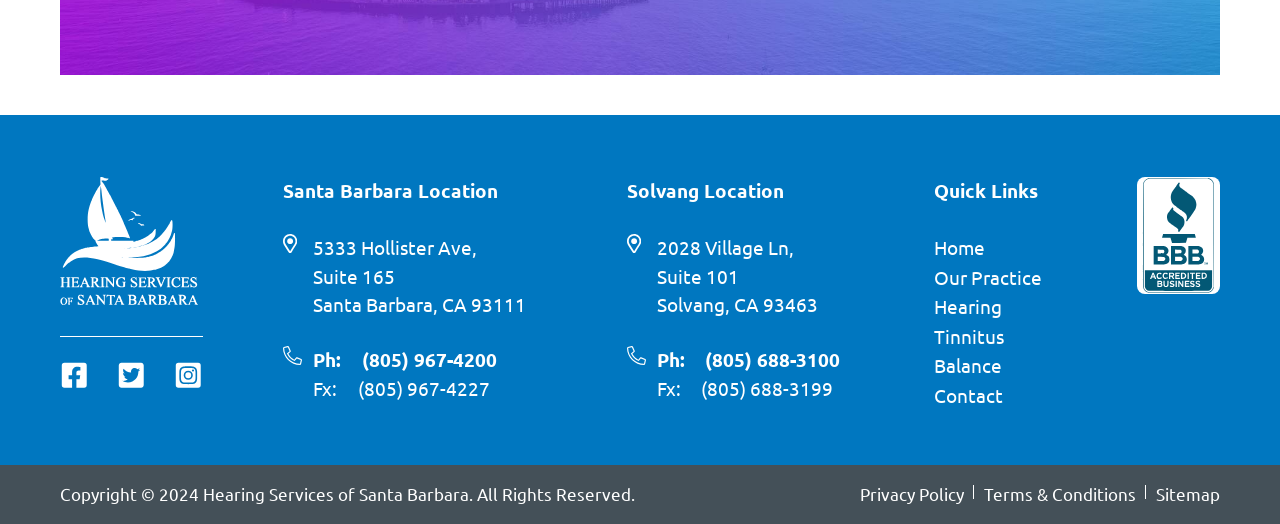What is the copyright year of the webpage?
Could you give a comprehensive explanation in response to this question?

The copyright year can be found at the bottom of the webpage, in the copyright section, where it is stated as 'Copyright © 2024'.